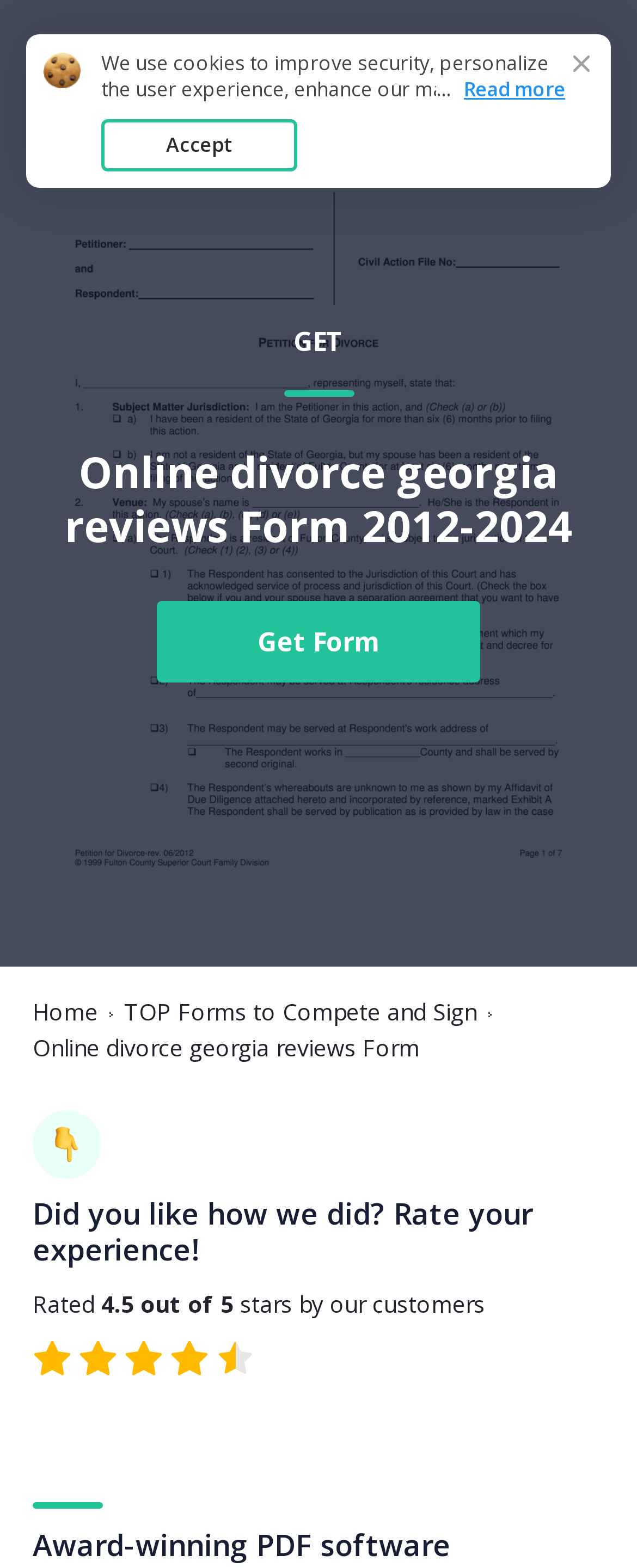Provide the bounding box coordinates of the HTML element this sentence describes: "Georgia Divorce Form".

[0.051, 0.027, 0.559, 0.046]